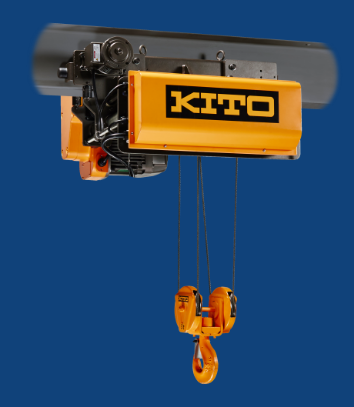Provide an extensive narrative of what is shown in the image.

The image features a KITO hoisting system prominently displayed against a blue background. The equipment showcases a sleek, orange hoist with the KITO logo boldly emblazoned across the front. The hoist is depicted in a suspended position, equipped with two robust pulleys and hooks, designed for heavy lifting applications. This image highlights the advanced engineering and reliability of KITO products, emphasizing their role in efficient material handling solutions. Ideal for industries requiring precision and safety, this hoisting equipment signifies quality and trust, aligning with the services offered by Gordon Crane & Hoist Inc. since 1983.